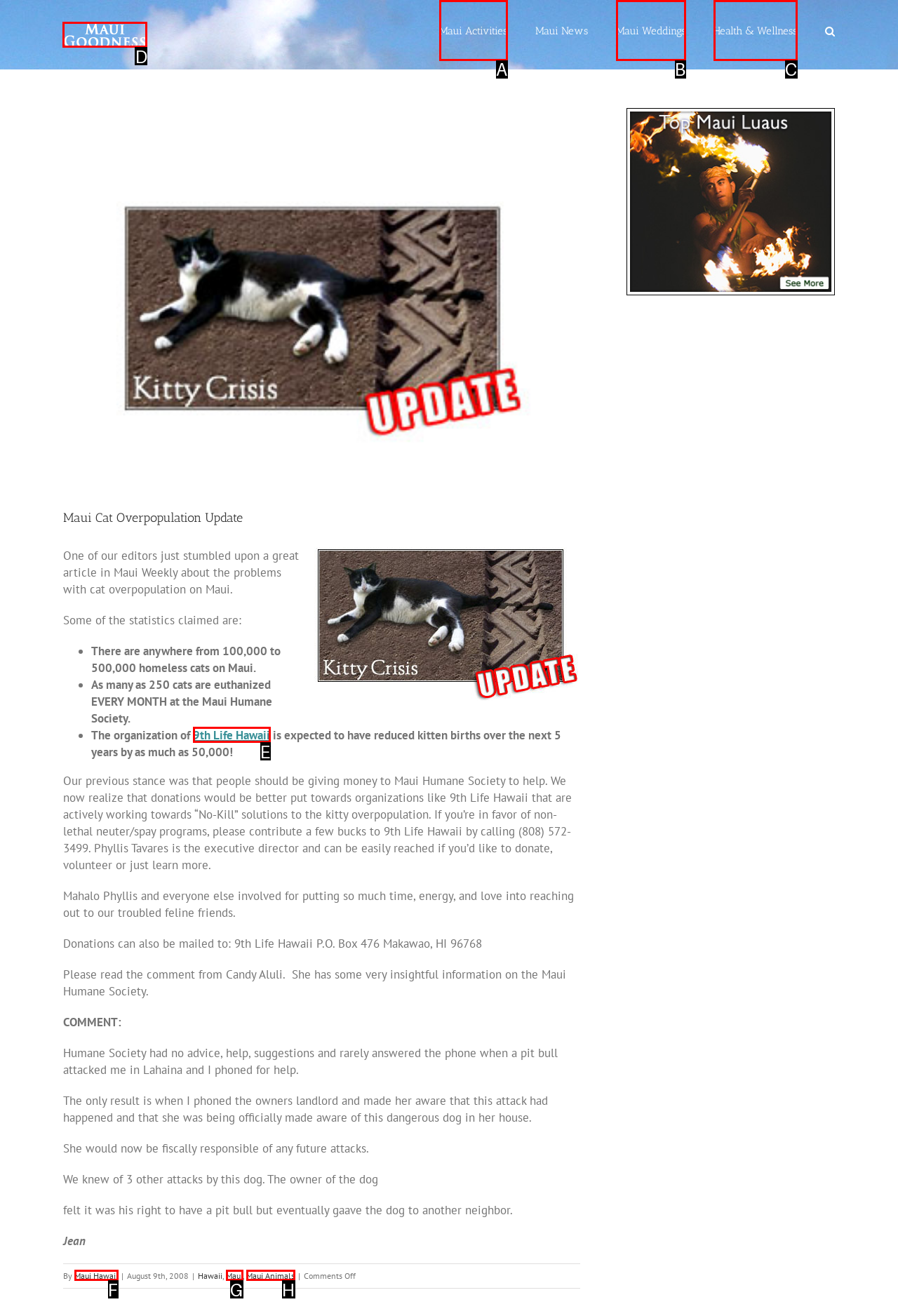Select the correct HTML element to complete the following task: Click on Maui Goodness
Provide the letter of the choice directly from the given options.

D